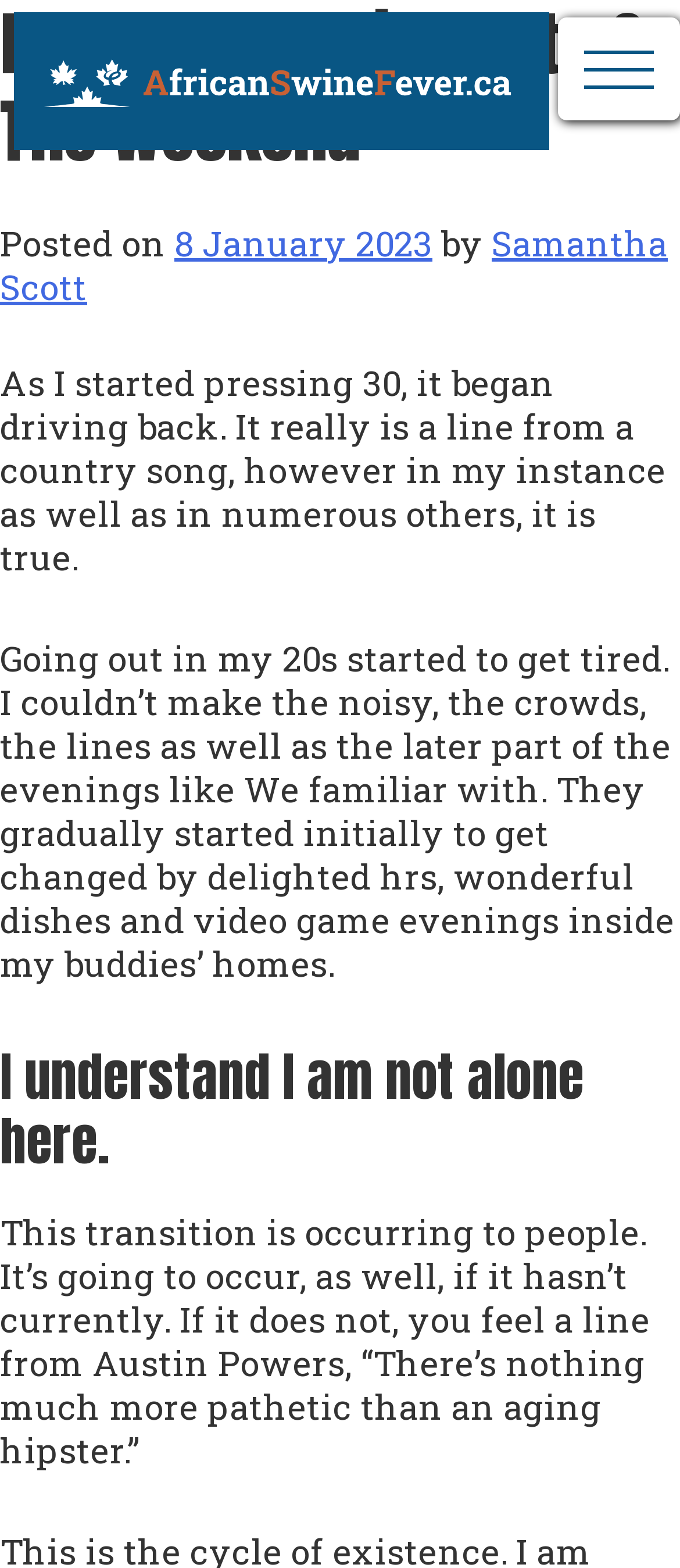What is the author's concern about aging?
From the image, provide a succinct answer in one word or a short phrase.

Being an aging hipster